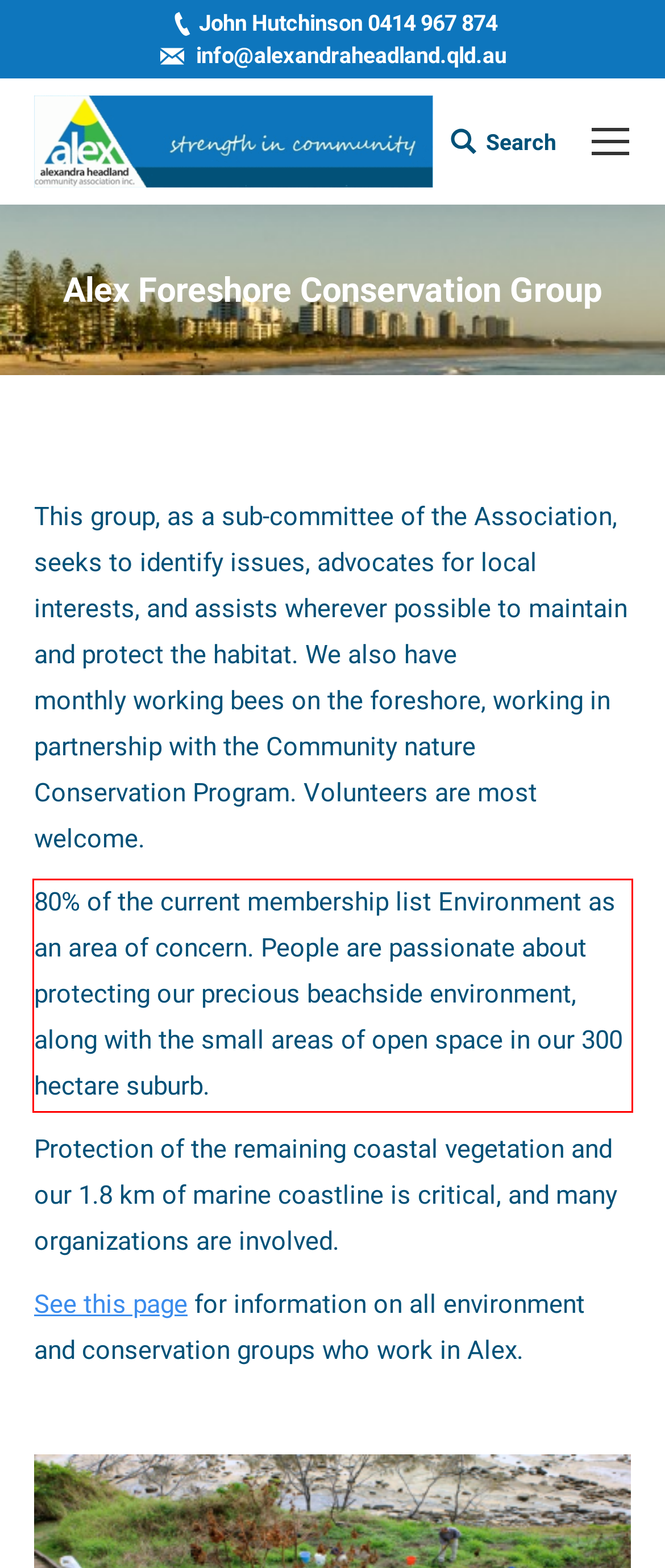You are presented with a screenshot containing a red rectangle. Extract the text found inside this red bounding box.

80% of the current membership list Environment as an area of concern. People are passionate about protecting our precious beachside environment, along with the small areas of open space in our 300 hectare suburb.